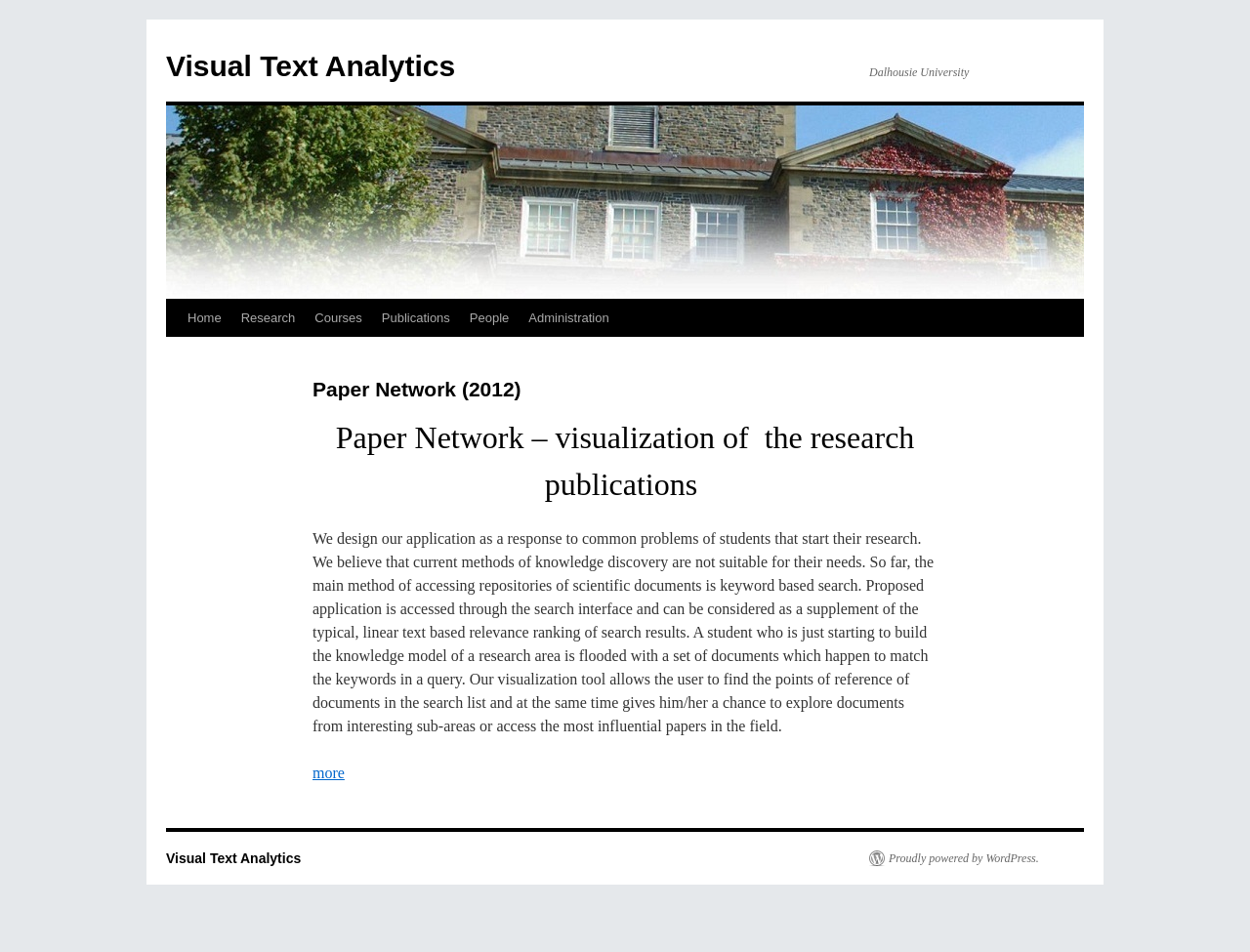Offer a thorough description of the webpage.

The webpage is about Paper Network, a visualization tool for research publications, specifically designed for students starting their research. At the top left, there is a link to "Visual Text Analytics" and a static text "Dalhousie University". Below these elements, there are several links, including "Skip to content", "Home", "Research", "Courses", "Publications", "People", and "Administration", which are aligned horizontally and take up about a quarter of the page's width.

The main content of the page is divided into three sections. The first section has a heading "Paper Network (2012)" and is located at the top center of the page. The second section has a heading "Paper Network – visualization of the research publications" and is positioned below the first section. This section describes the purpose of the Paper Network application, which is to provide a better way for students to discover knowledge by visualizing research publications.

The third section is a block of text that explains the limitations of traditional keyword-based search methods and how the Paper Network application addresses these limitations. This section is located below the second section and takes up about half of the page's height. At the bottom of this section, there is a link to "more" information.

At the bottom of the page, there is a footer section that contains two links: "Visual Text Analytics" and "Proudly powered by WordPress."